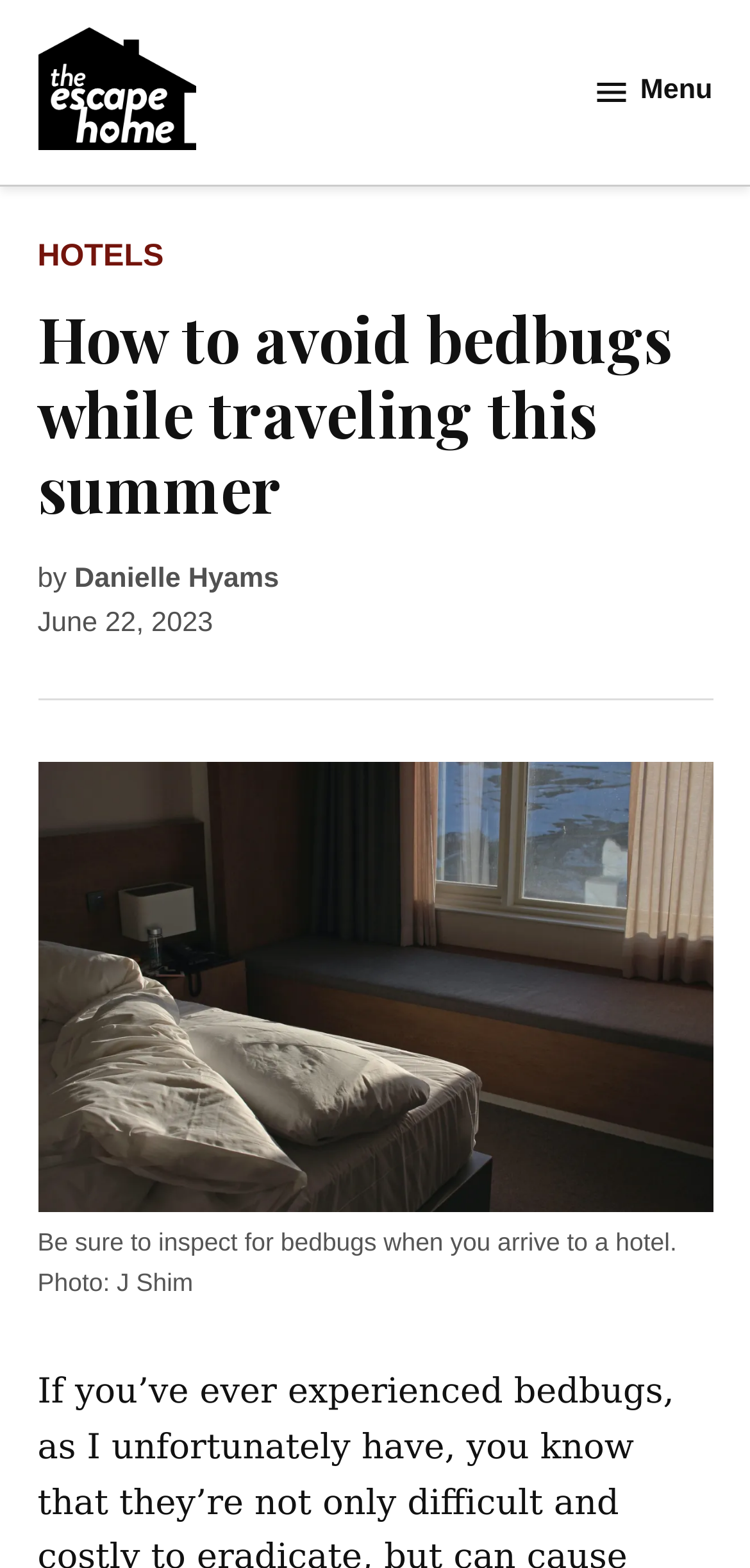Find the bounding box coordinates for the HTML element specified by: "Alter Agents".

None